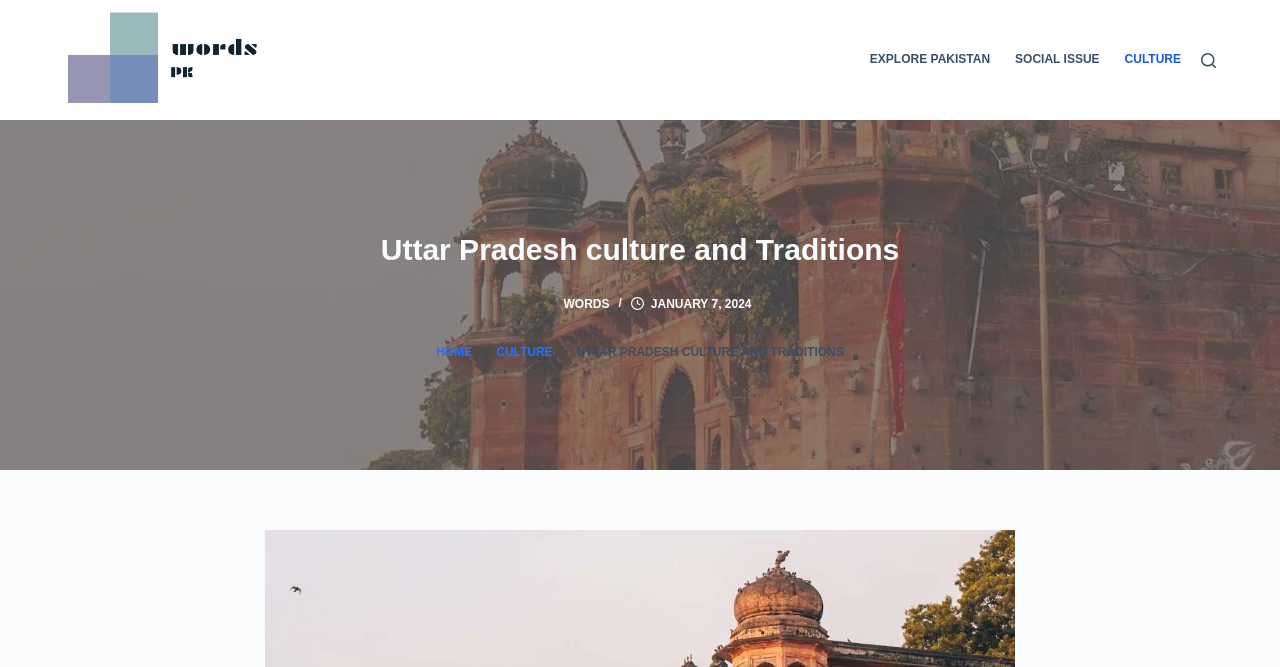Use the details in the image to answer the question thoroughly: 
How many menu items are in the header menu?

The header menu has three menu items: 'EXPLORE PAKISTAN', 'SOCIAL ISSUE', and 'CULTURE', which are arranged horizontally.